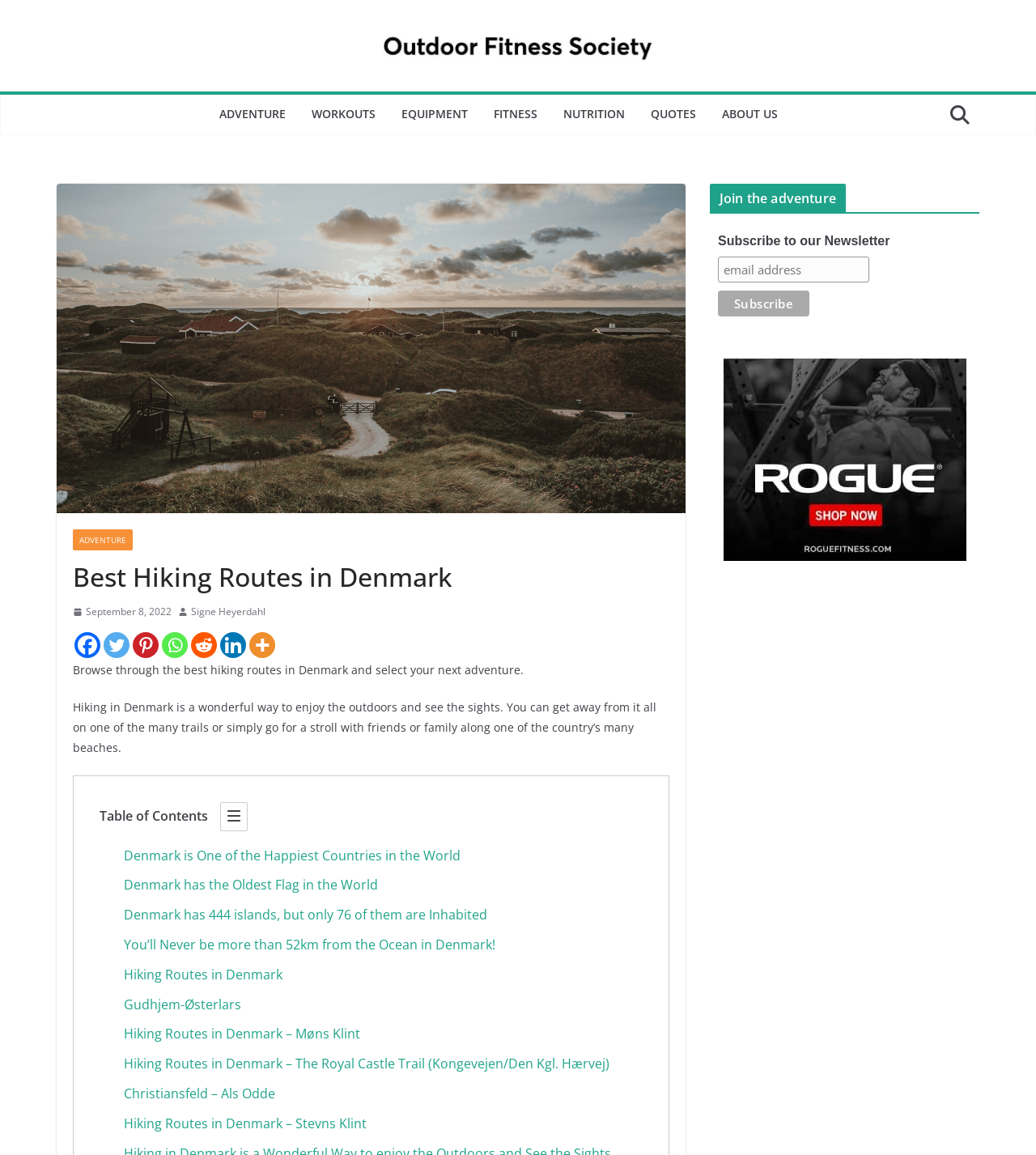Please identify the primary heading of the webpage and give its text content.

Best Hiking Routes in Denmark